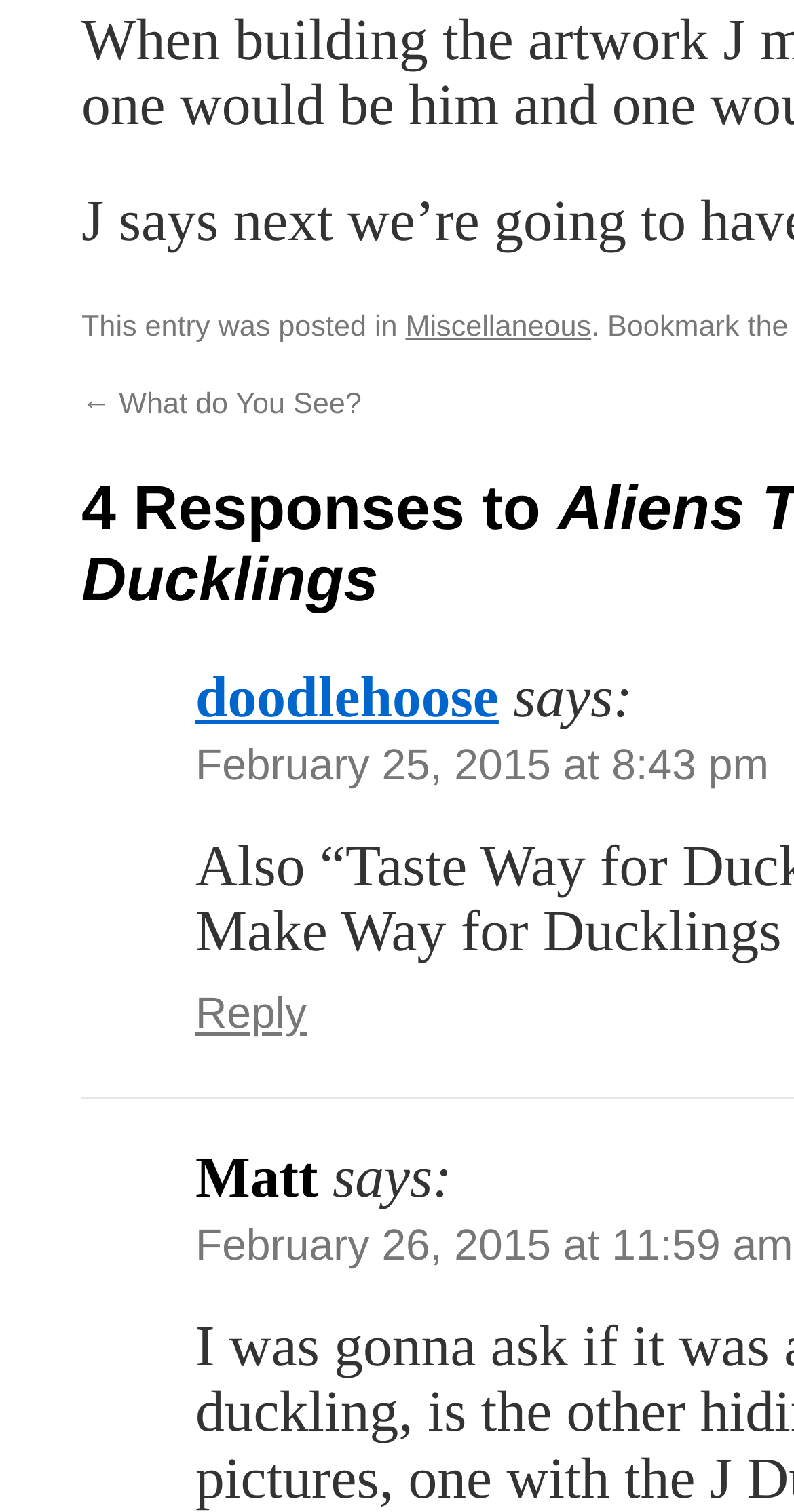Bounding box coordinates are given in the format (top-left x, top-left y, bottom-right x, bottom-right y). All values should be floating point numbers between 0 and 1. Provide the bounding box coordinate for the UI element described as: Miscellaneous

[0.511, 0.256, 0.745, 0.278]